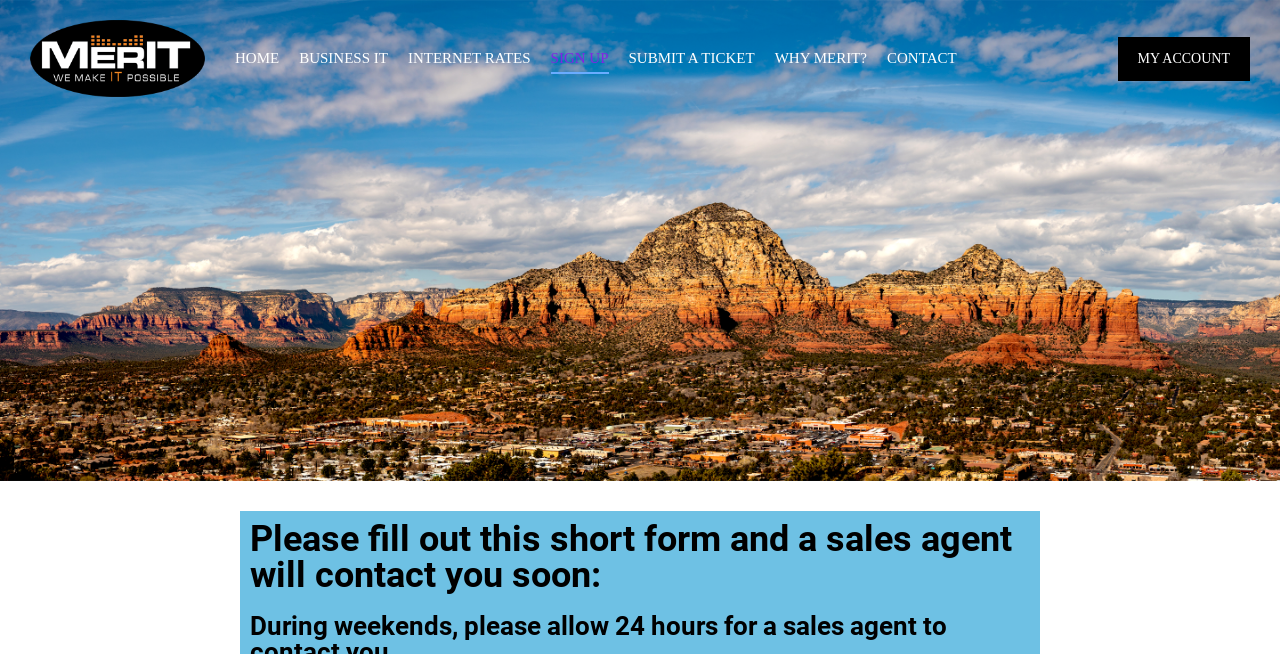Use a single word or phrase to answer the question: What is the heading above the form?

Please fill out this short form